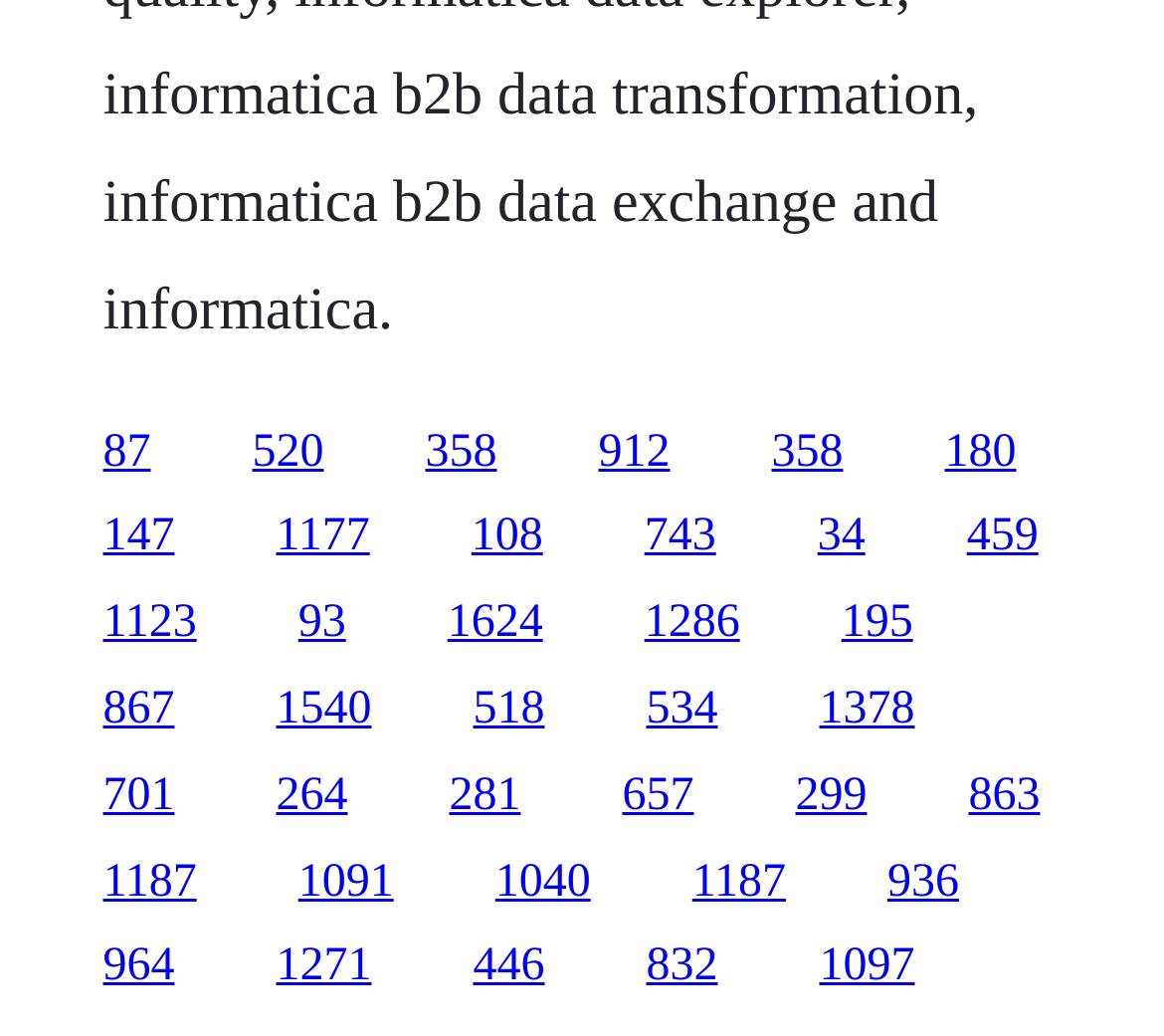Please look at the image and answer the question with a detailed explanation: What is the vertical position of the link '87'?

I compared the y1 and y2 coordinates of the link '87' and the link '520'. Since the y1 and y2 values of '87' are smaller than those of '520', I concluded that the link '87' is above the link '520'.